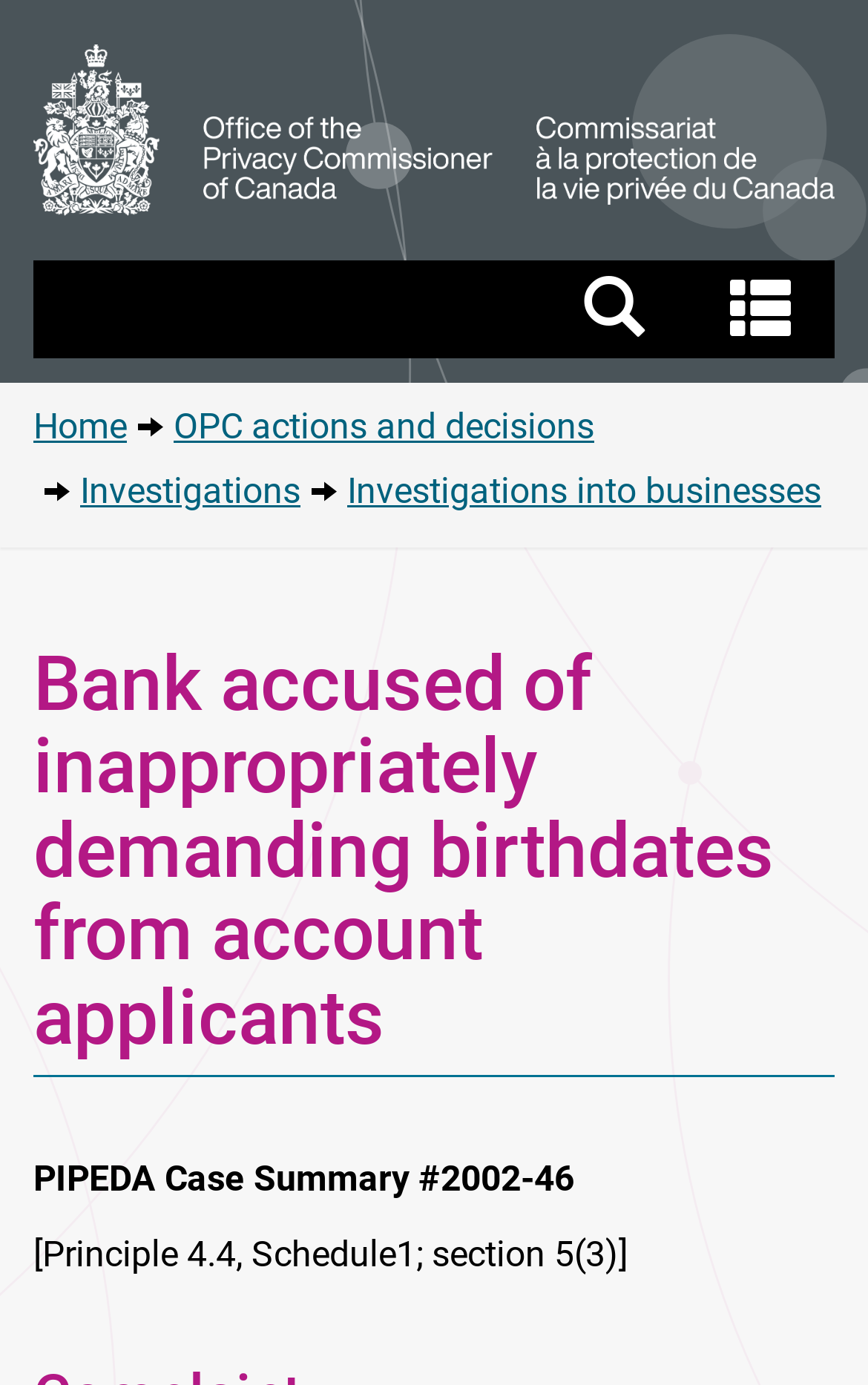What is the principle related to the case summary?
Answer the question with just one word or phrase using the image.

Principle 4.4